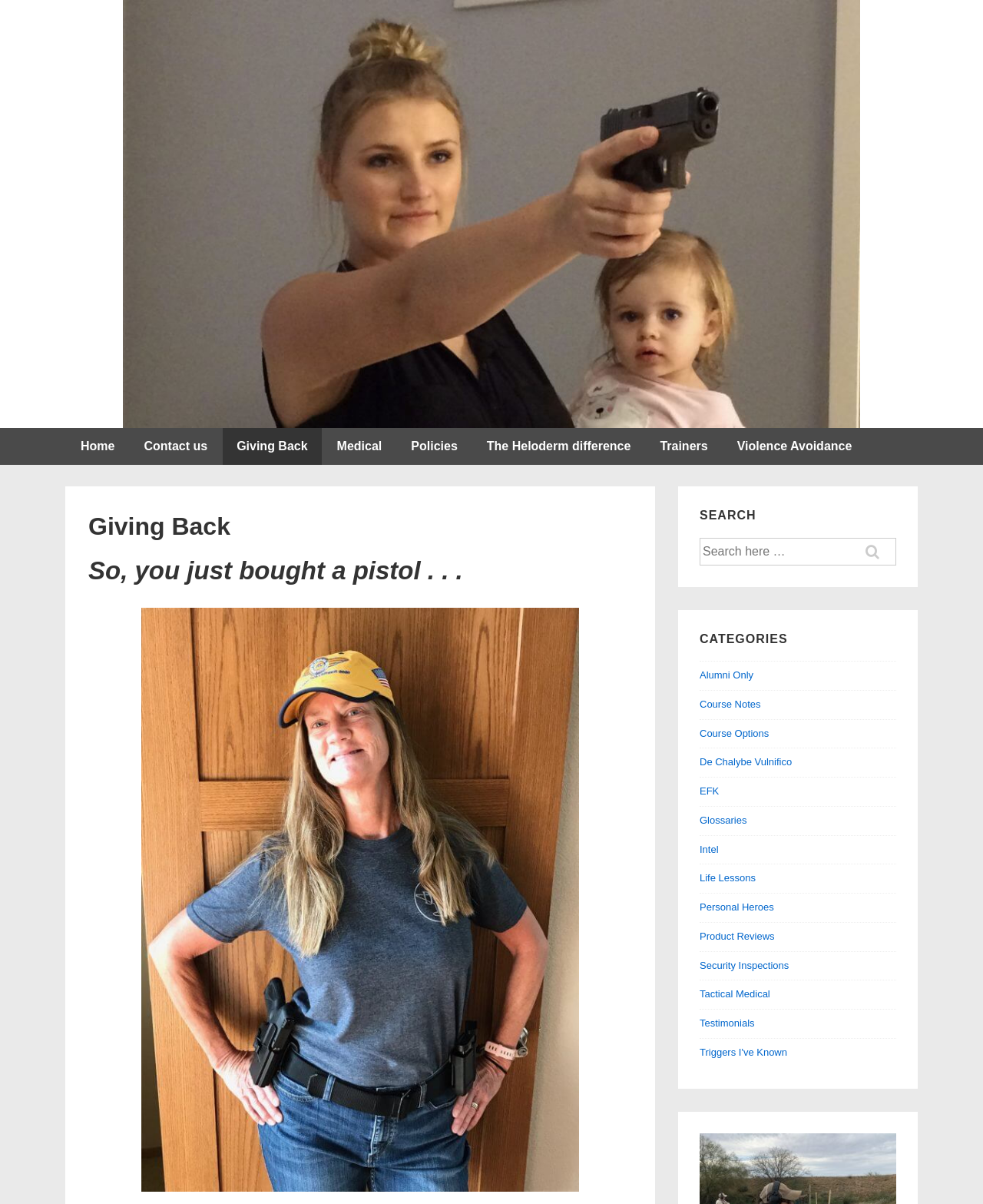Identify and provide the bounding box for the element described by: "De Chalybe Vulnifico".

[0.712, 0.628, 0.806, 0.638]